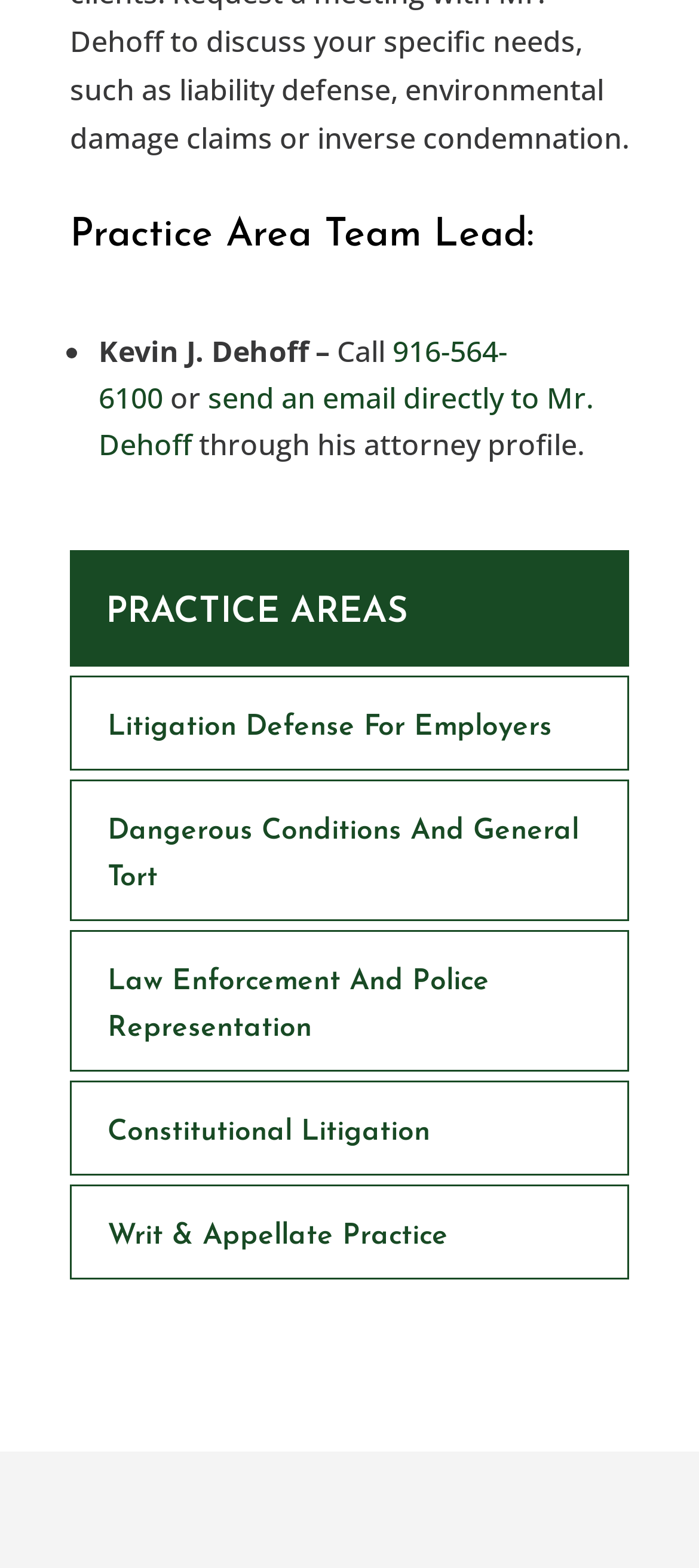Give a concise answer using one word or a phrase to the following question:
Who is the Practice Area Team Lead?

Kevin J. Dehoff